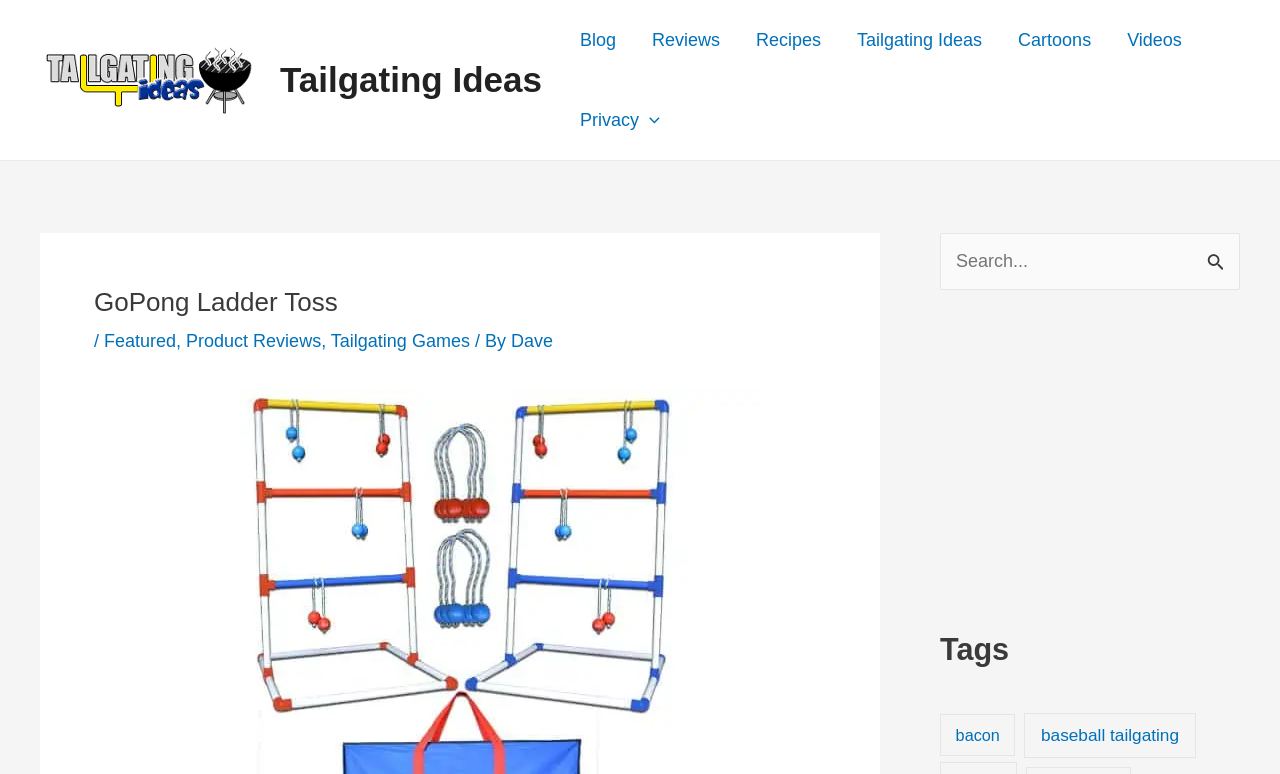Find and indicate the bounding box coordinates of the region you should select to follow the given instruction: "Click on the 'bacon' tag".

[0.734, 0.922, 0.793, 0.977]